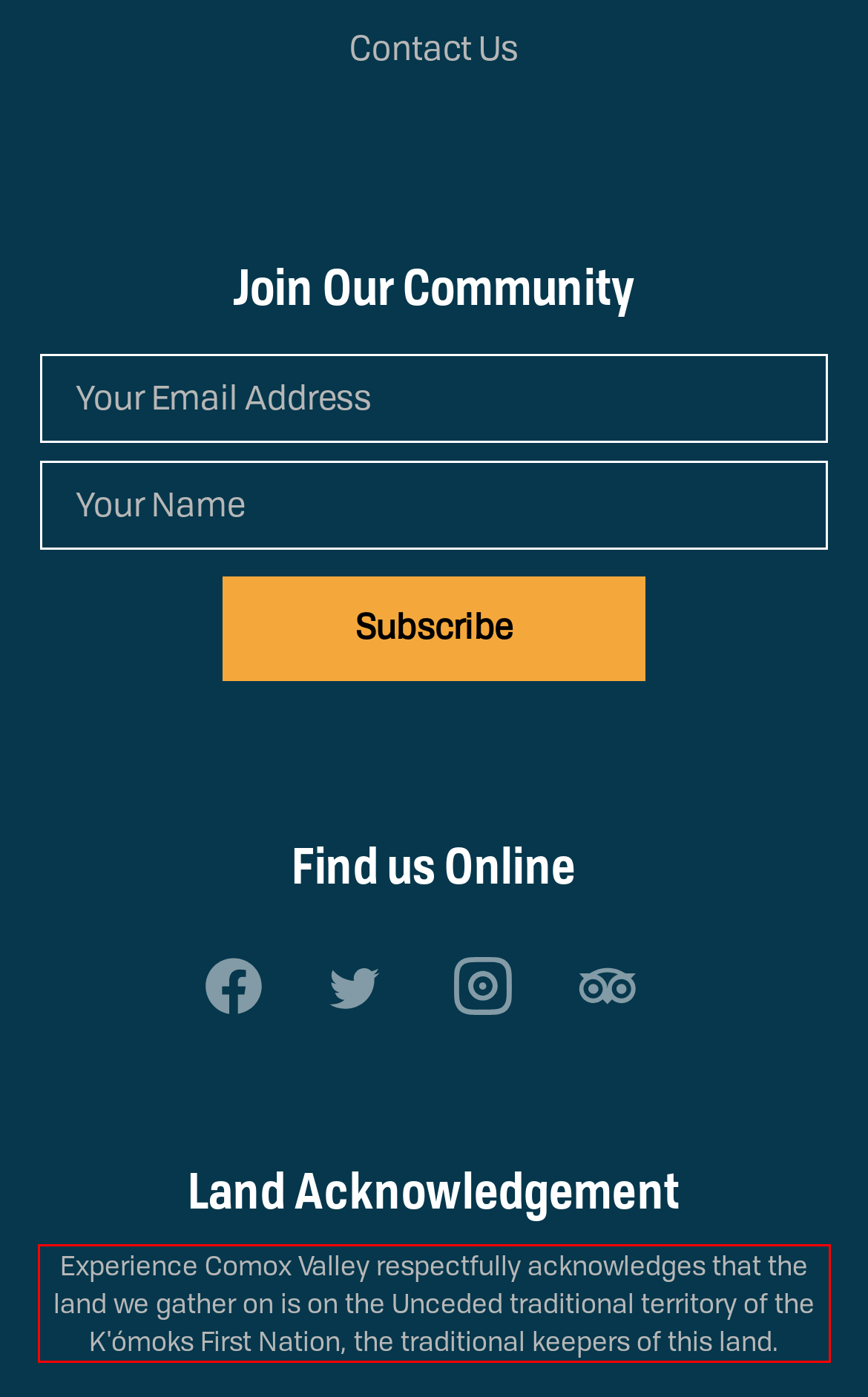Given a screenshot of a webpage, locate the red bounding box and extract the text it encloses.

Experience Comox Valley respectfully acknowledges that the land we gather on is on the Unceded traditional territory of the K'ómoks First Nation, the traditional keepers of this land.